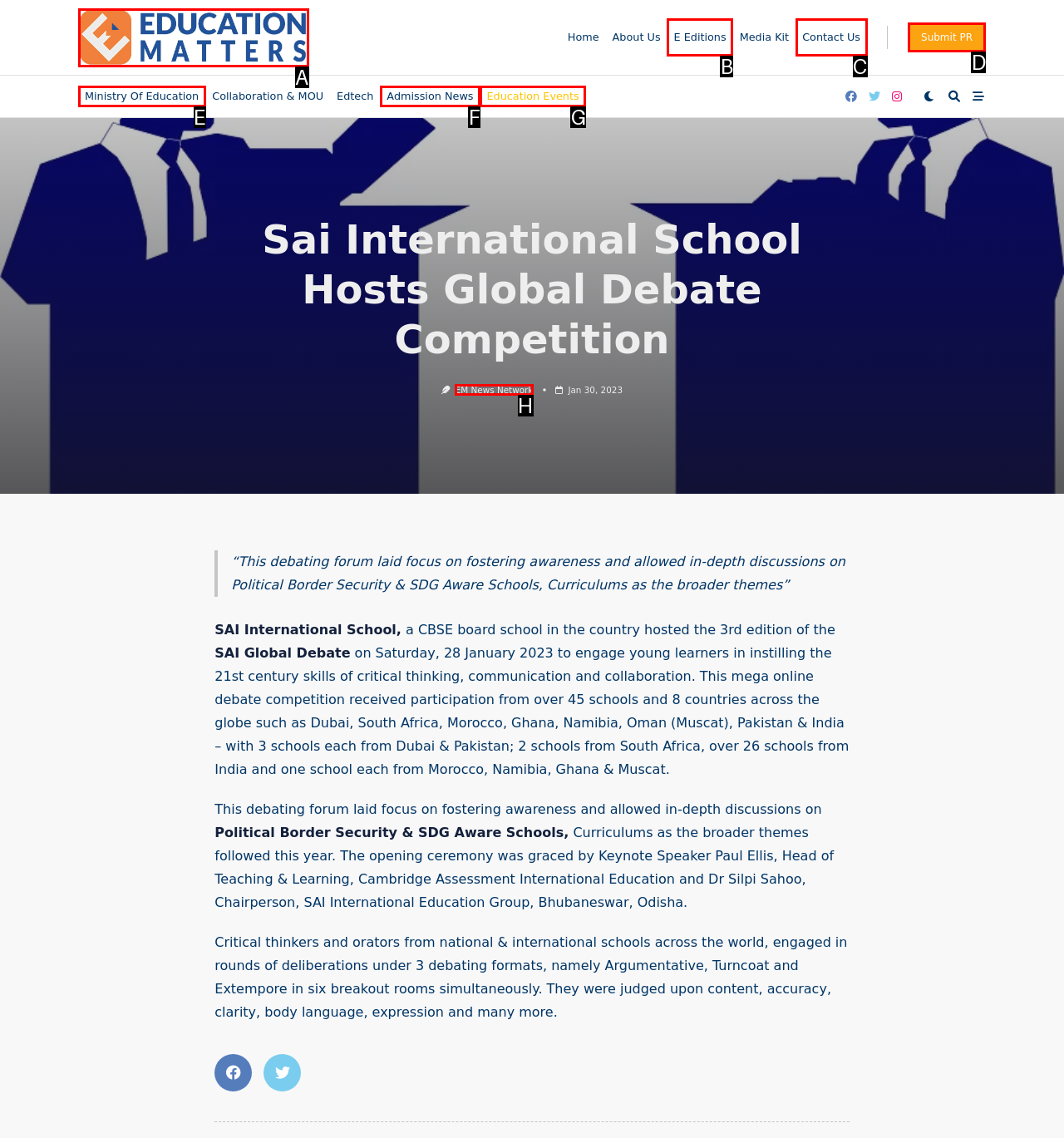Determine the letter of the element to click to accomplish this task: View EM News Network. Respond with the letter.

H